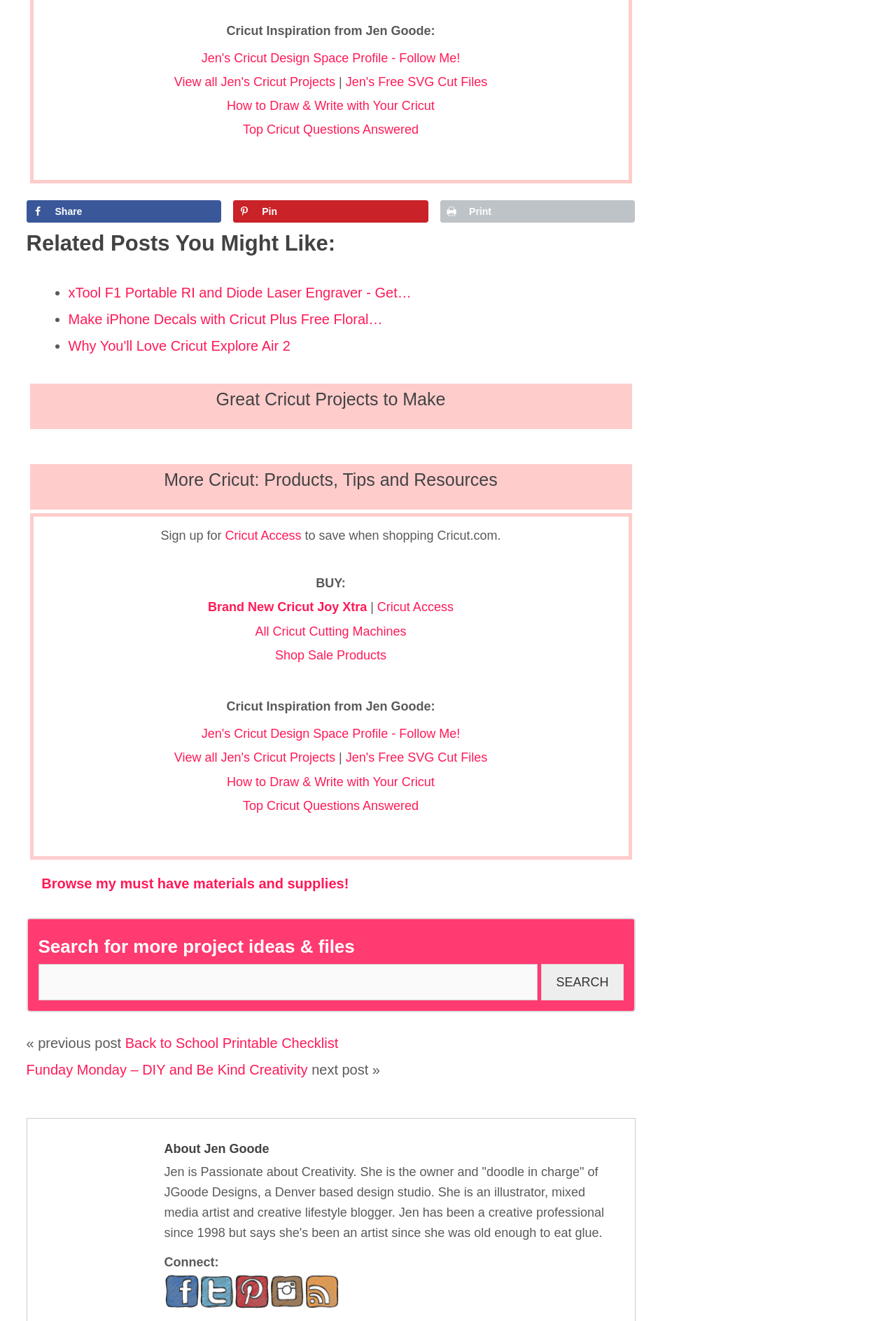What is the topic of the 'Related Posts You Might Like:' section?
Refer to the screenshot and respond with a concise word or phrase.

Cricut projects